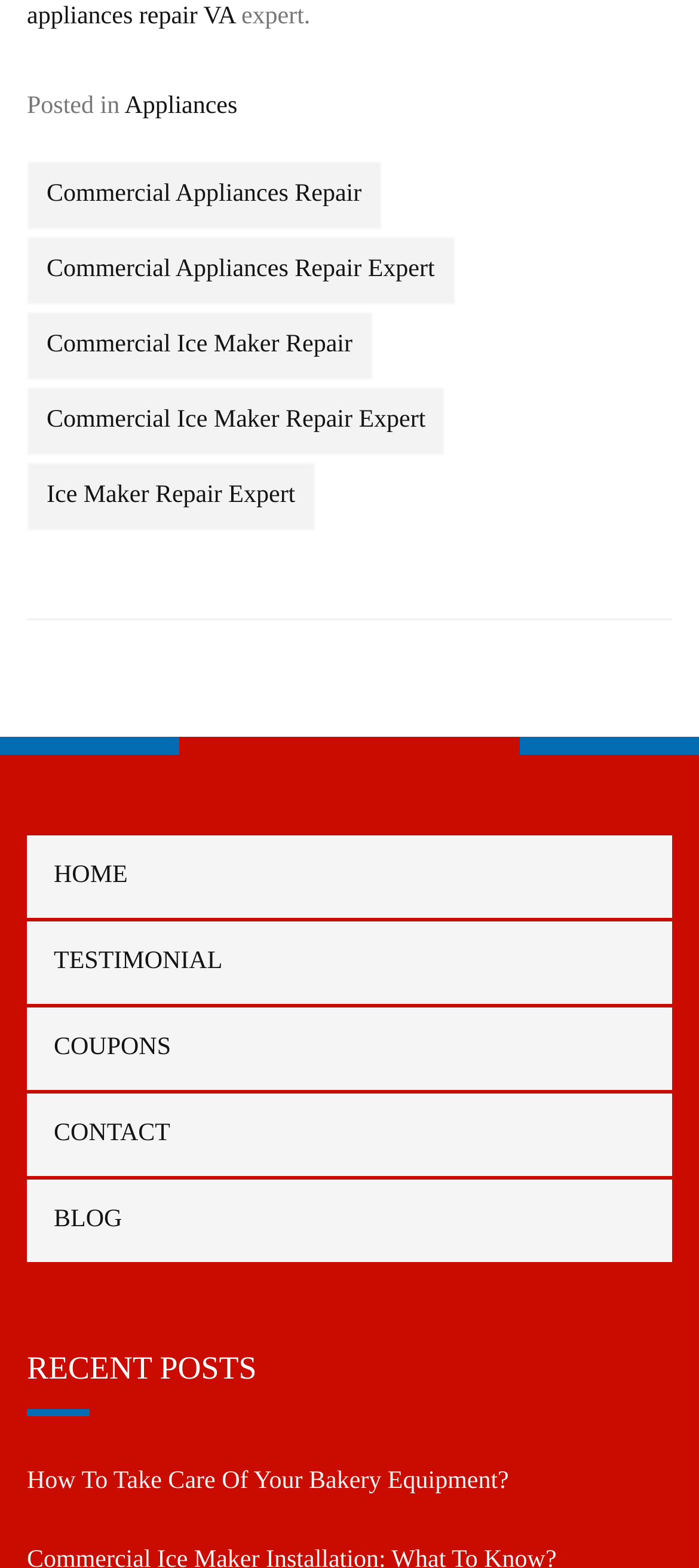Identify the bounding box coordinates of the area you need to click to perform the following instruction: "check testimonials".

[0.038, 0.588, 0.962, 0.64]